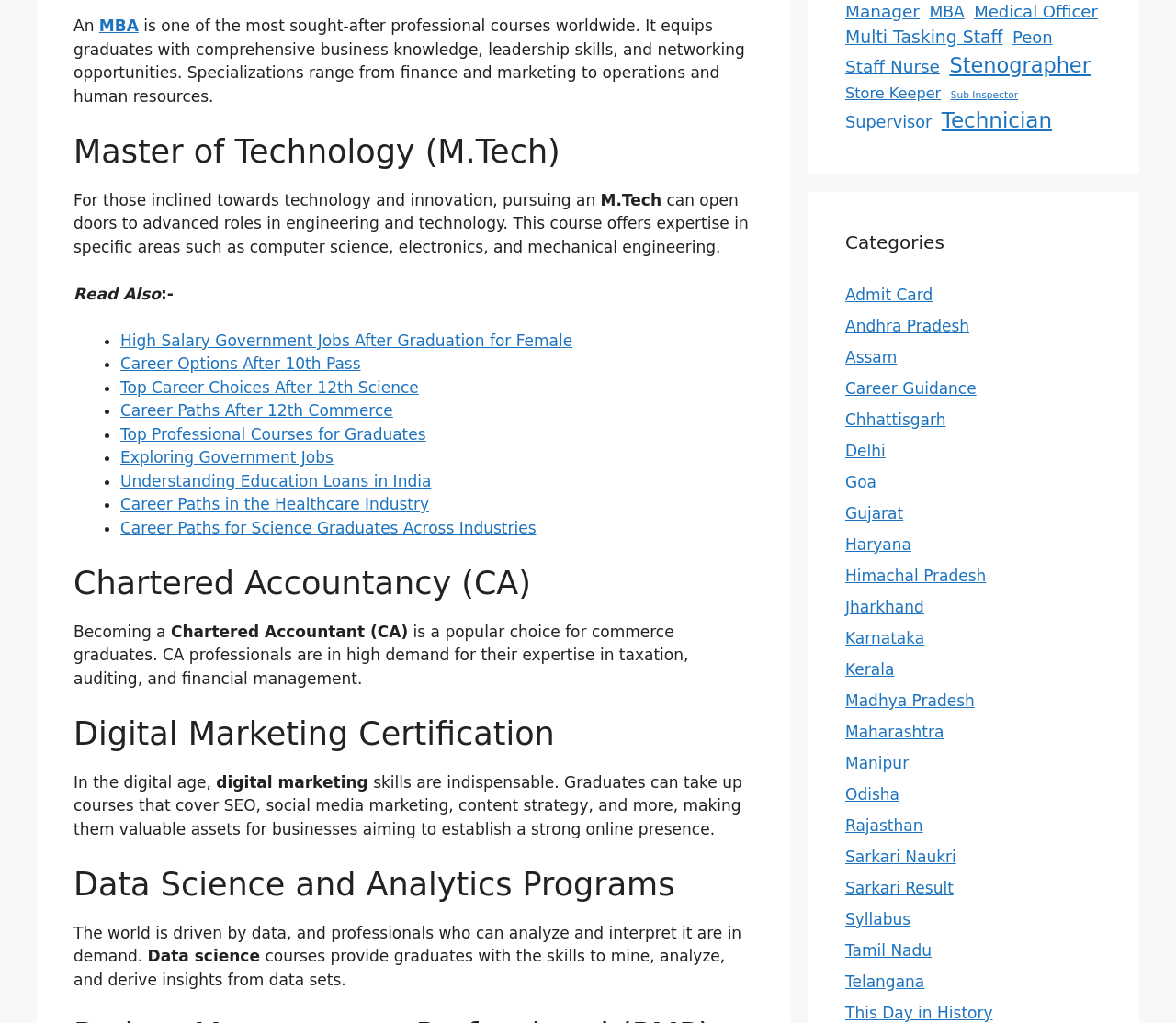How many links are there under the 'Categories' heading?
Using the image, provide a concise answer in one word or a short phrase.

30